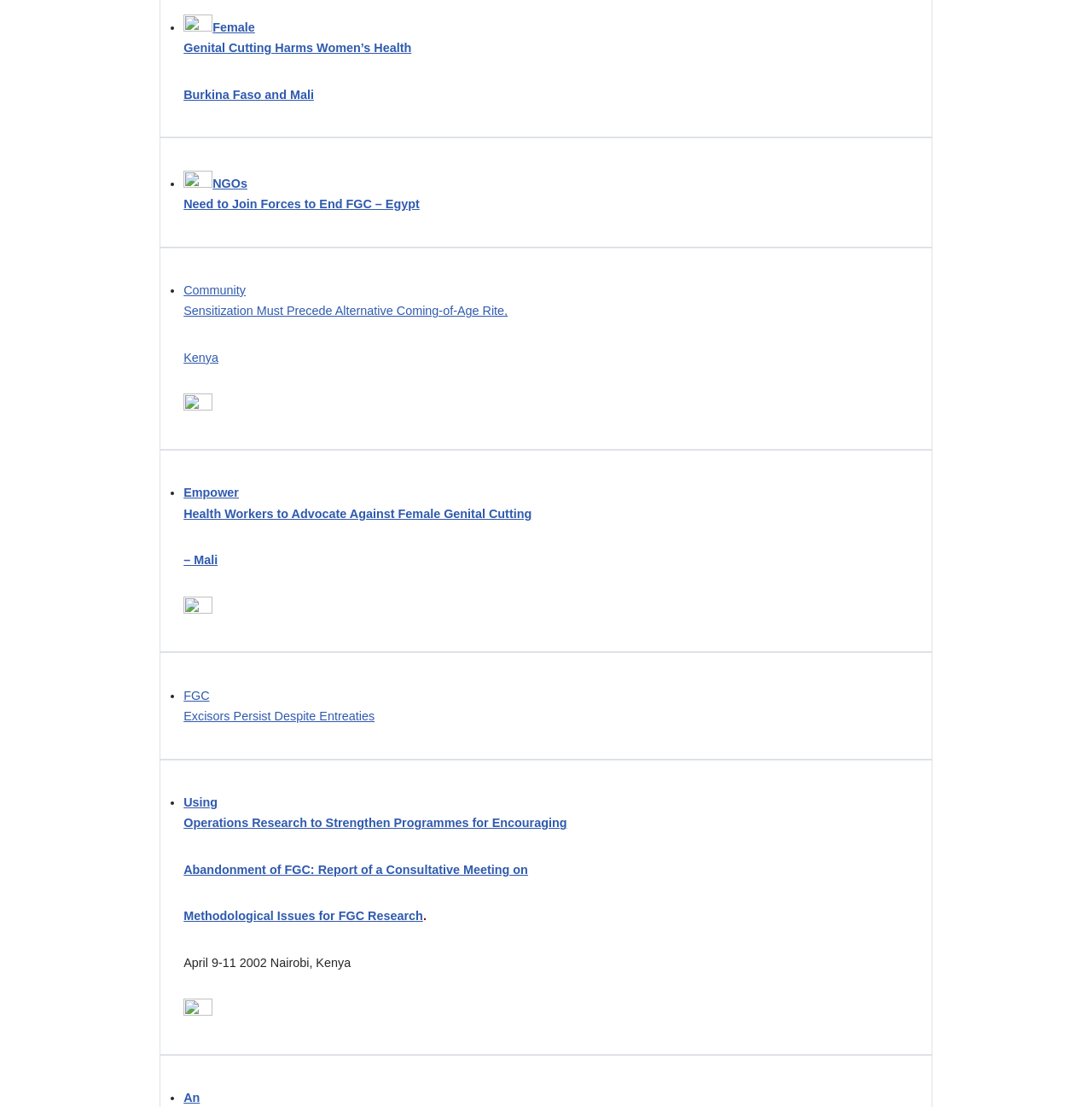Given the element description, predict the bounding box coordinates in the format (top-left x, top-left y, bottom-right x, bottom-right y). Make sure all values are between 0 and 1. Here is the element description: Kenya

[0.168, 0.317, 0.2, 0.329]